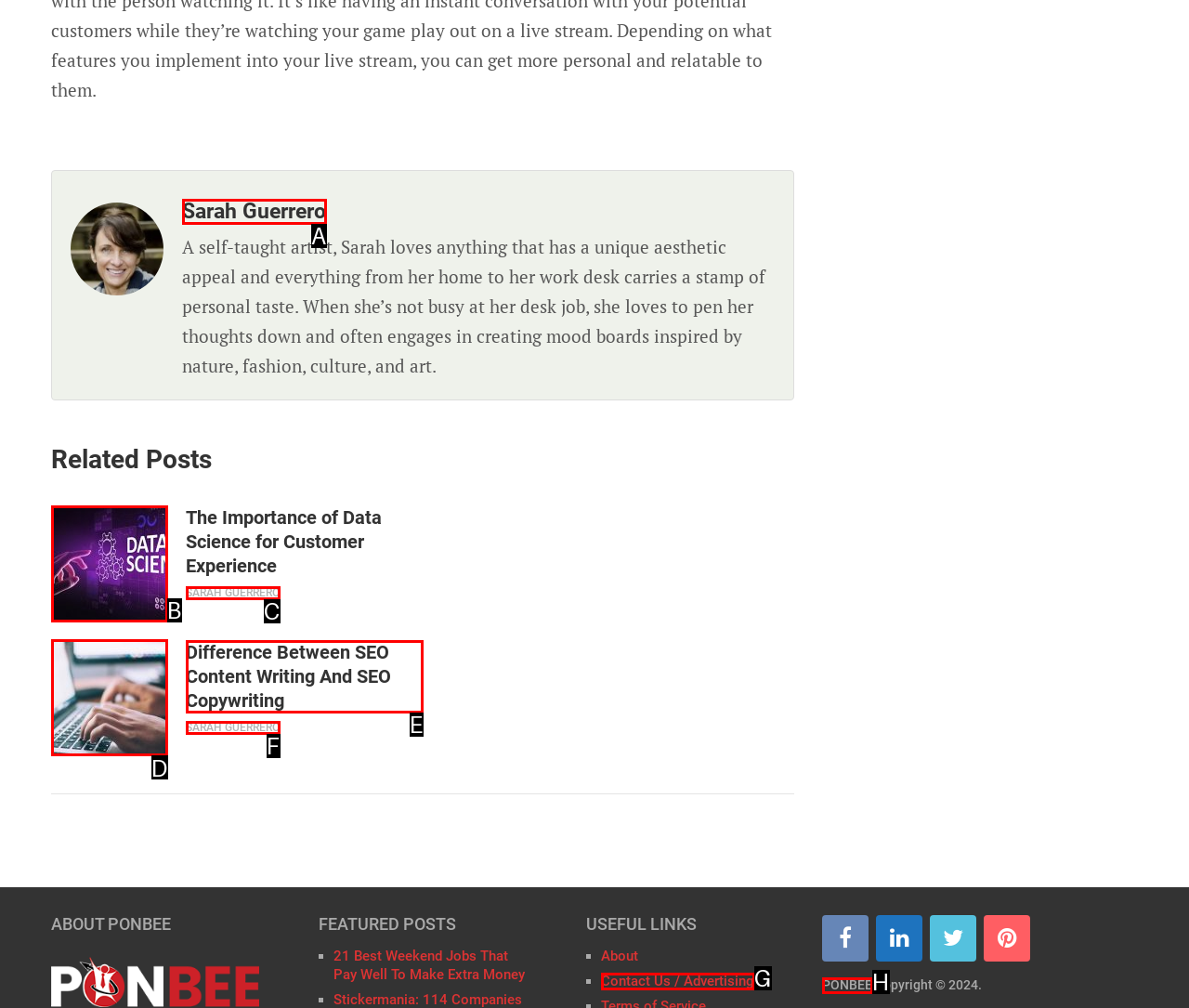To perform the task "Check the post about Difference Between SEO Content Writing And SEO Copywriting", which UI element's letter should you select? Provide the letter directly.

D